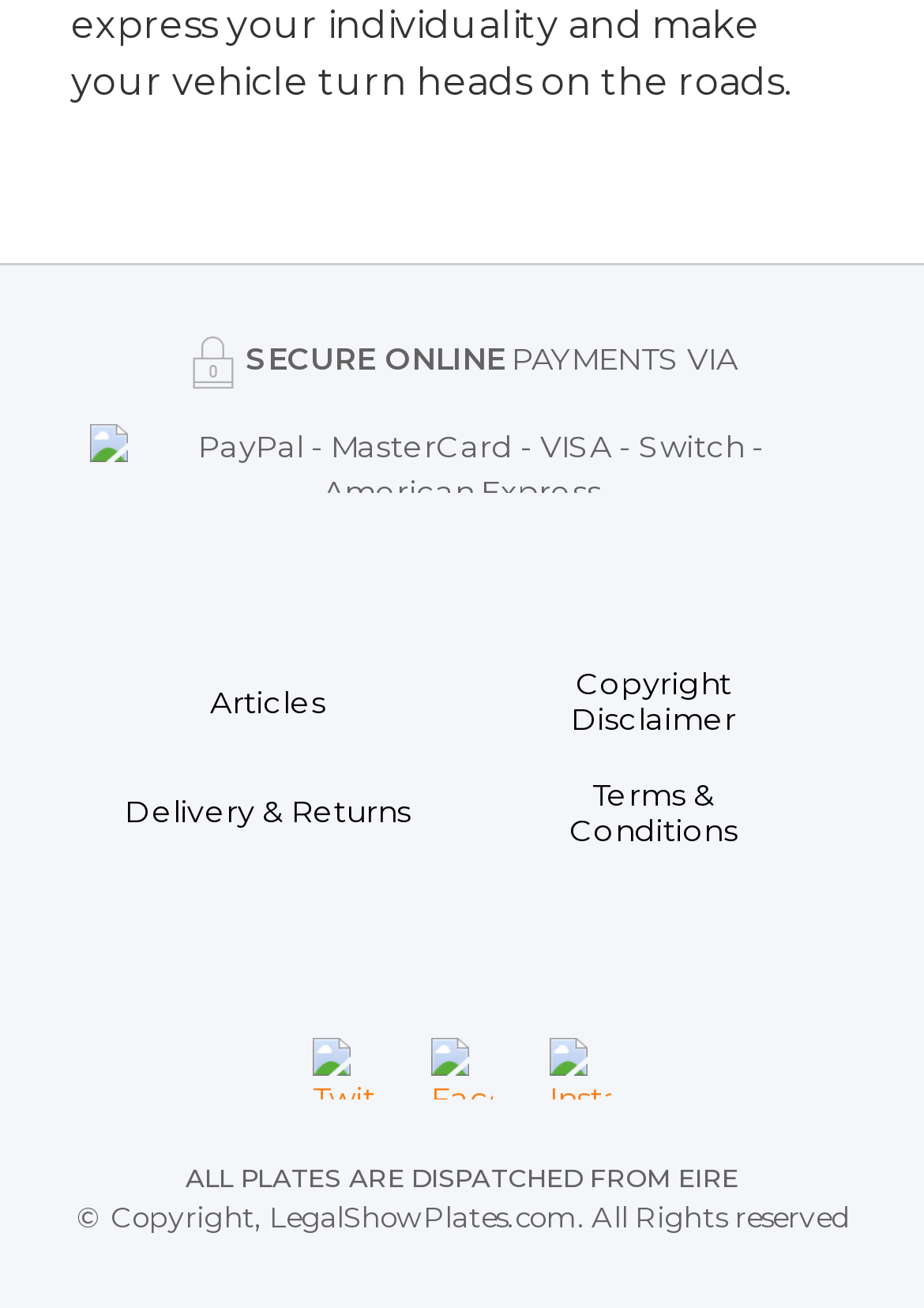What type of content is available on the website?
Please provide a single word or phrase as your answer based on the image.

Articles